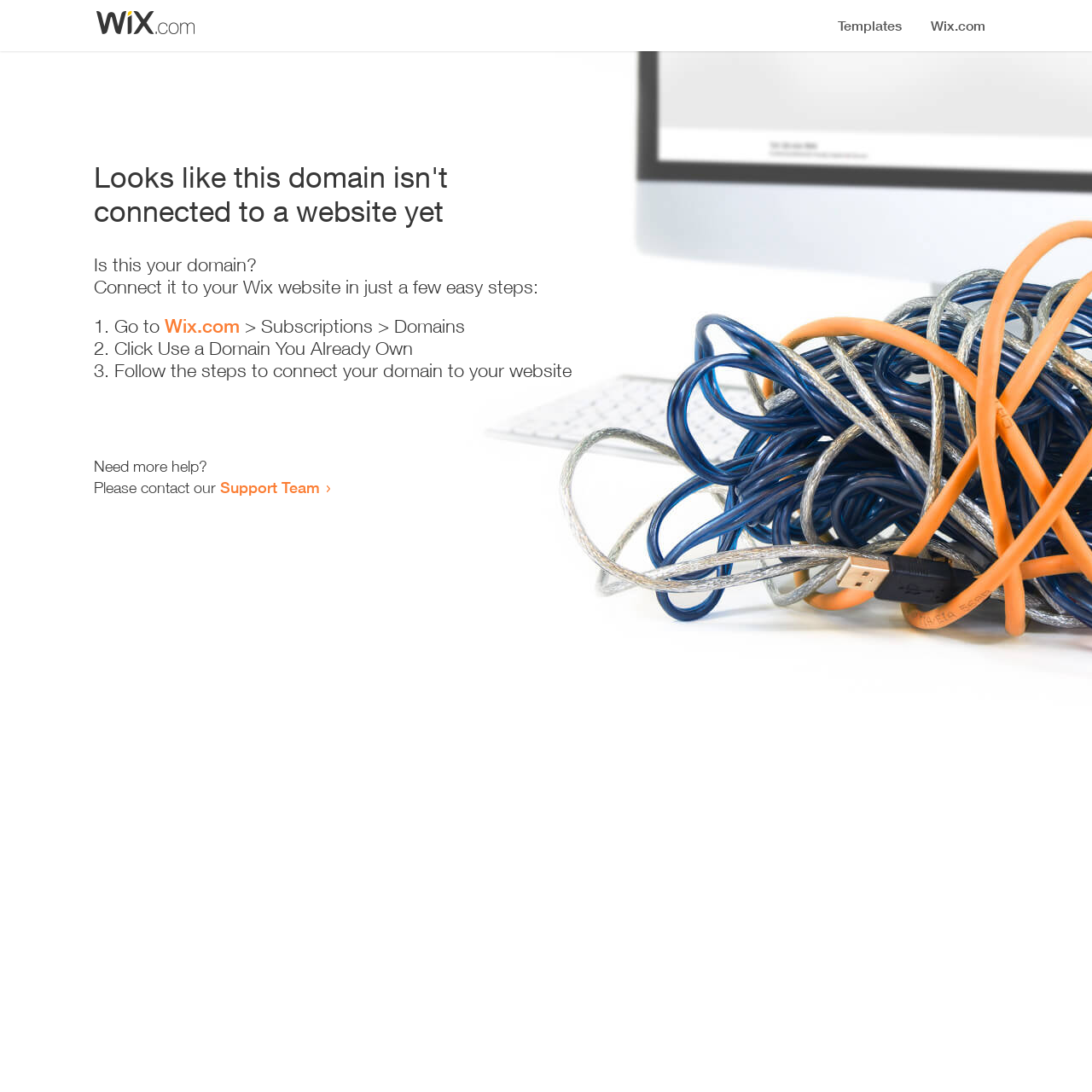What is the position of the image?
Please provide a comprehensive answer based on the information in the image.

The image is positioned at the top-left of the webpage, as indicated by its bounding box coordinates [0.086, 0.008, 0.18, 0.034], which has a small y1 value.